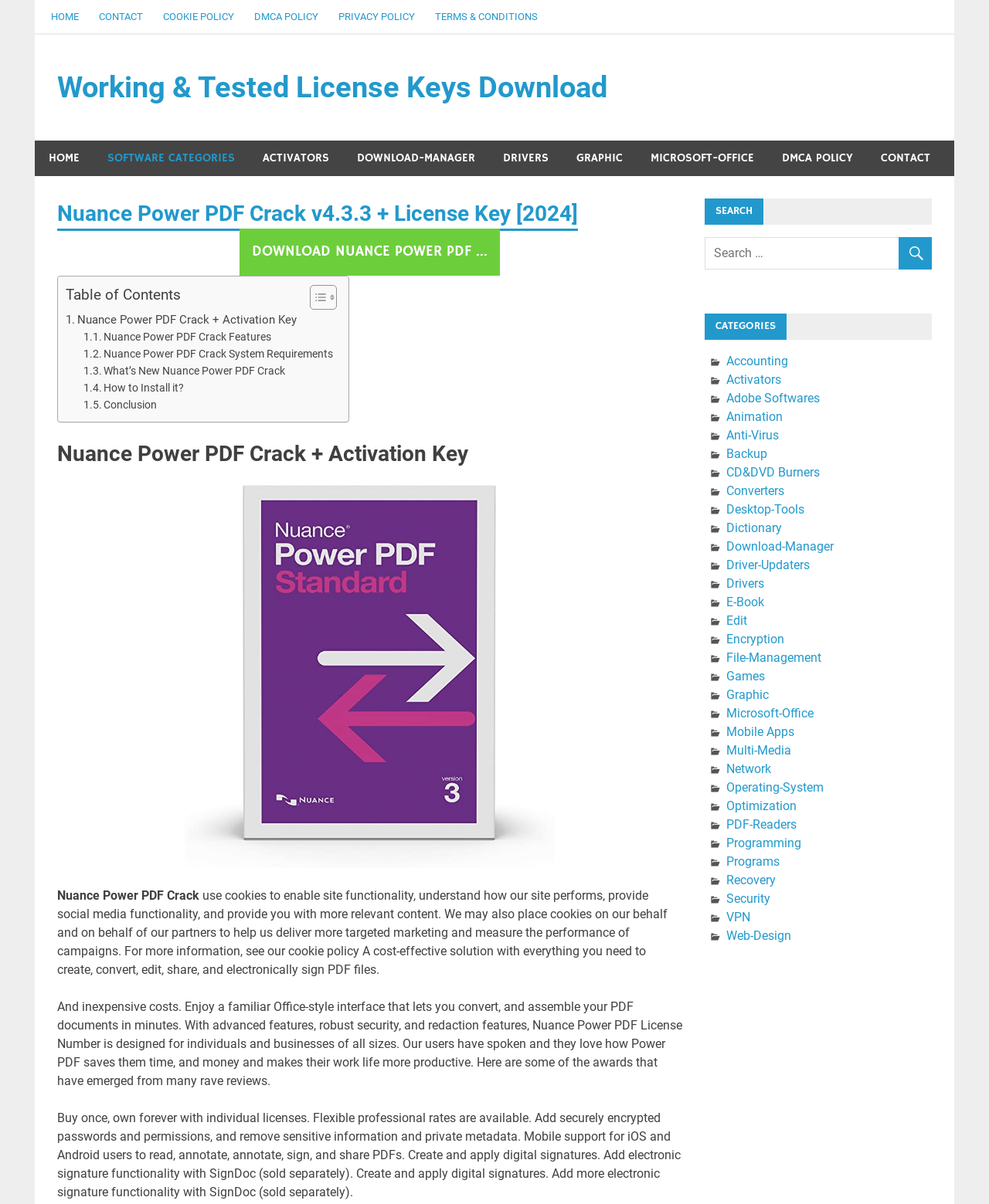What is the purpose of the 'DOWNLOAD NUANCE POWER PDF...' button?
Carefully analyze the image and provide a thorough answer to the question.

The button 'DOWNLOAD NUANCE POWER PDF...' is a call-to-action that suggests the user can download the Nuance Power PDF software by clicking on it. This is a common pattern in software download websites, where a prominent button is provided to initiate the download process.